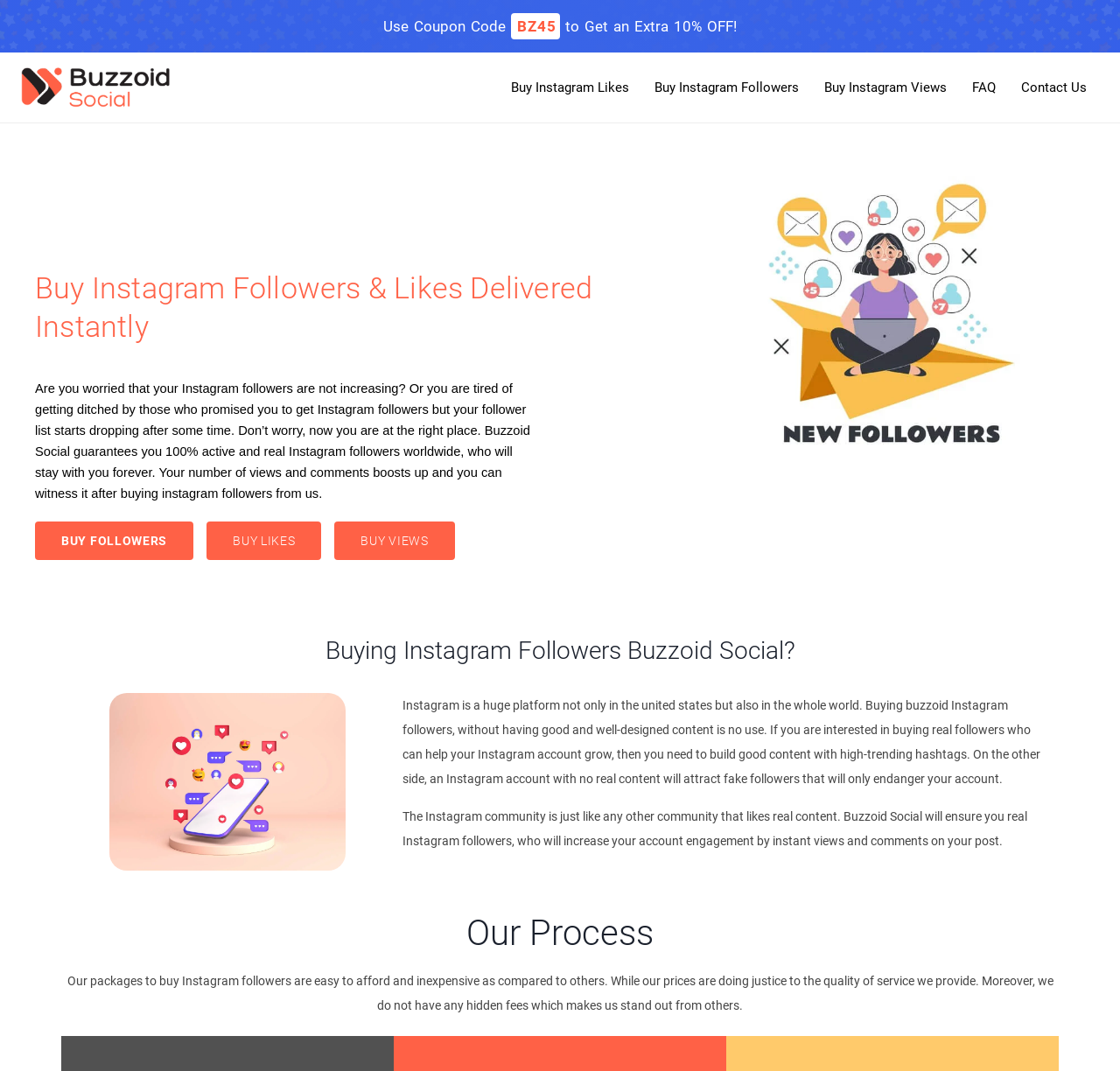Specify the bounding box coordinates of the element's area that should be clicked to execute the given instruction: "Buy Instagram Views". The coordinates should be four float numbers between 0 and 1, i.e., [left, top, right, bottom].

[0.725, 0.065, 0.857, 0.098]